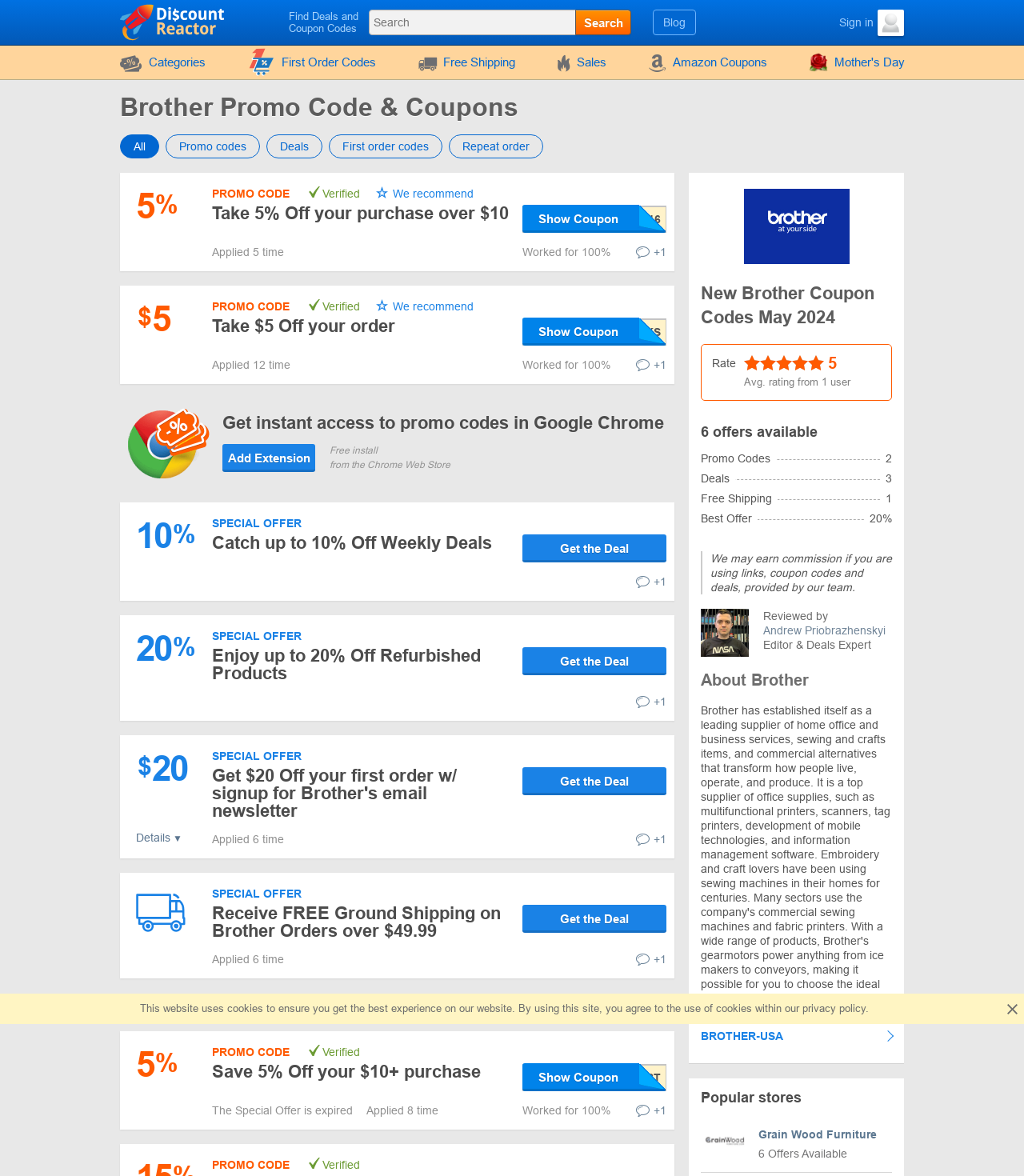Identify the coordinates of the bounding box for the element described below: "Categories". Return the coordinates as four float numbers between 0 and 1: [left, top, right, bottom].

[0.105, 0.039, 0.212, 0.067]